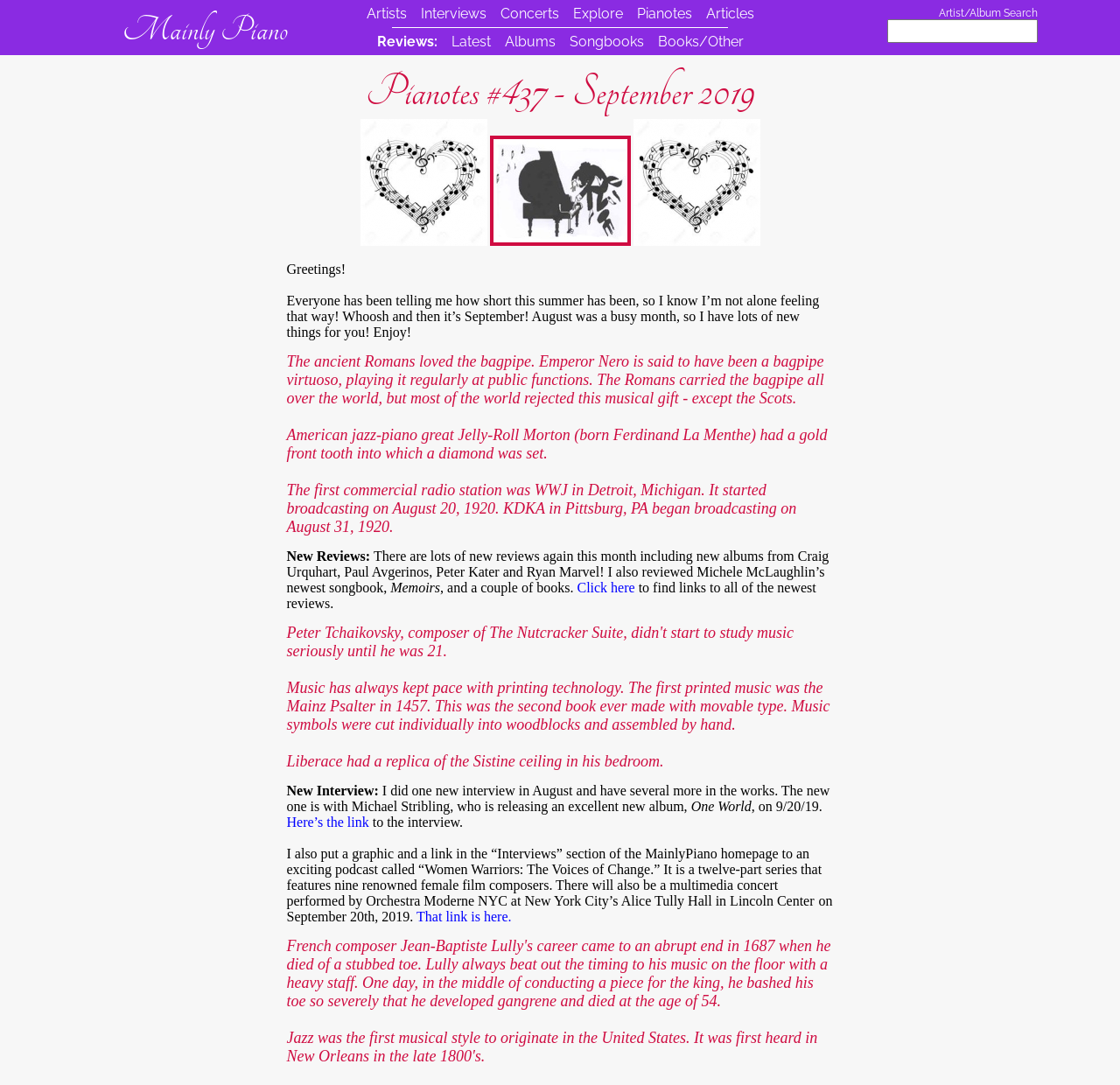Using the given element description, provide the bounding box coordinates (top-left x, top-left y, bottom-right x, bottom-right y) for the corresponding UI element in the screenshot: Pianotes

[0.564, 0.0, 0.622, 0.025]